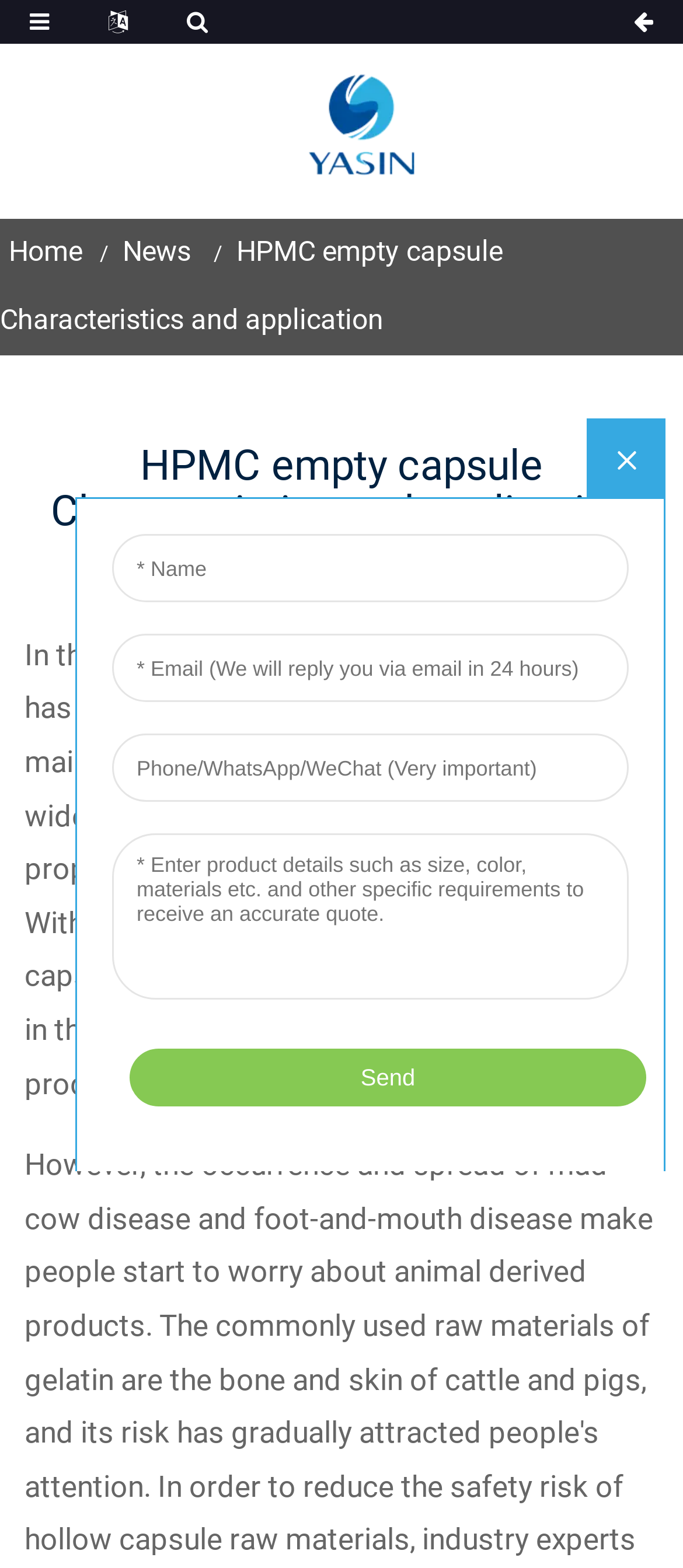Is there an iframe on the webpage?
Using the image as a reference, answer with just one word or a short phrase.

Yes